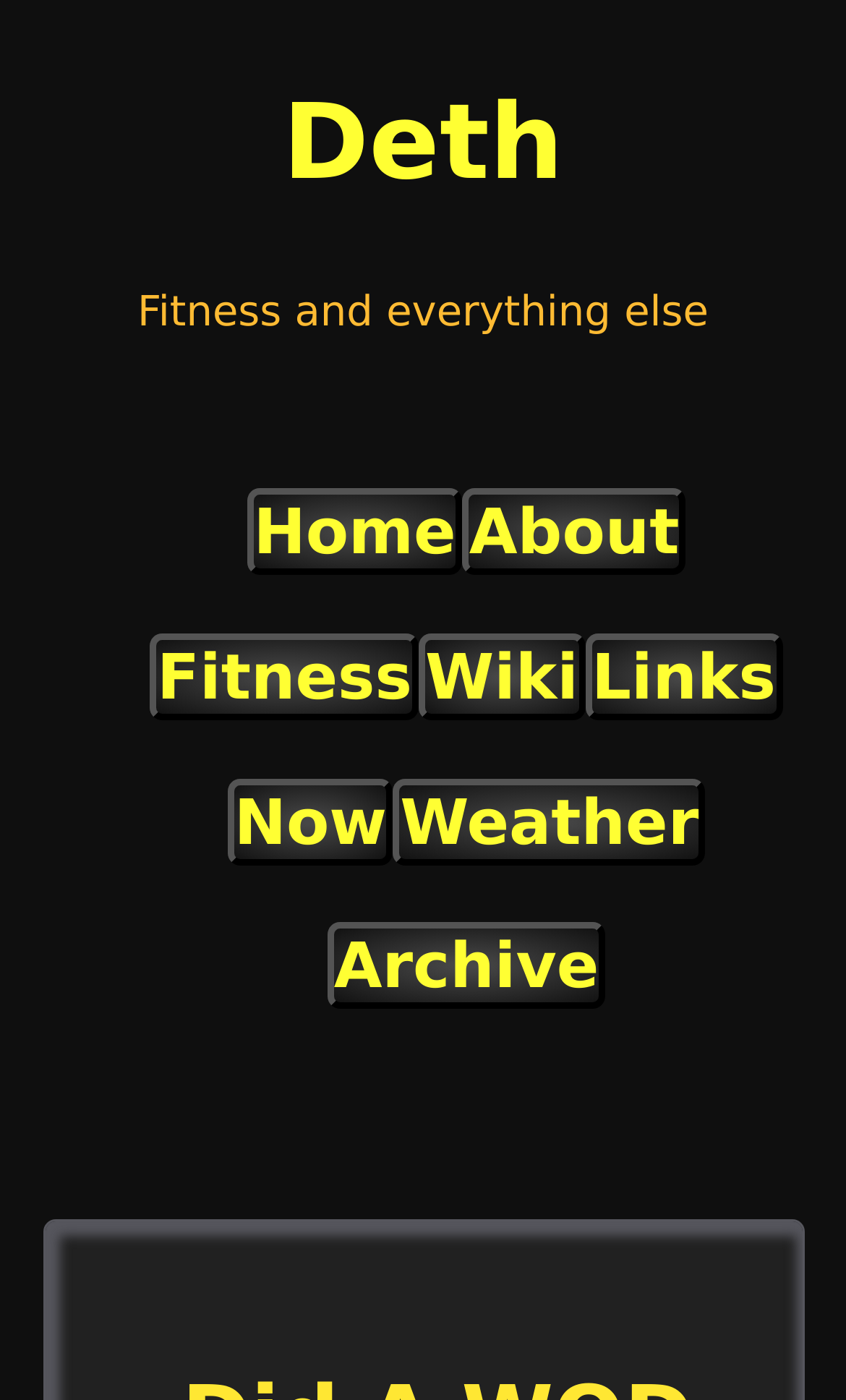Using the element description: "Wiki", determine the bounding box coordinates for the specified UI element. The coordinates should be four float numbers between 0 and 1, [left, top, right, bottom].

[0.495, 0.452, 0.691, 0.514]